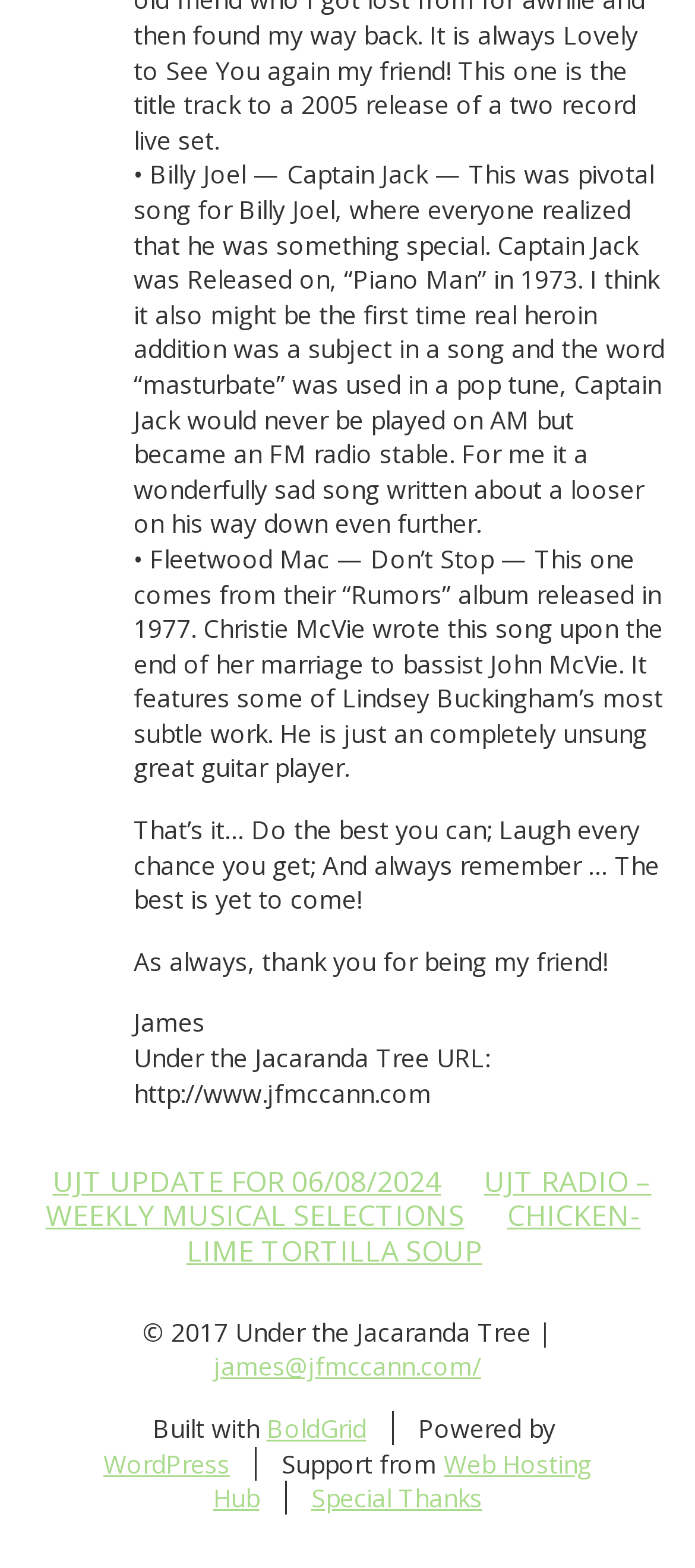From the screenshot, find the bounding box of the UI element matching this description: "Chicken-Lime Tortilla Soup". Supply the bounding box coordinates in the form [left, top, right, bottom], each a float between 0 and 1.

[0.268, 0.757, 0.922, 0.816]